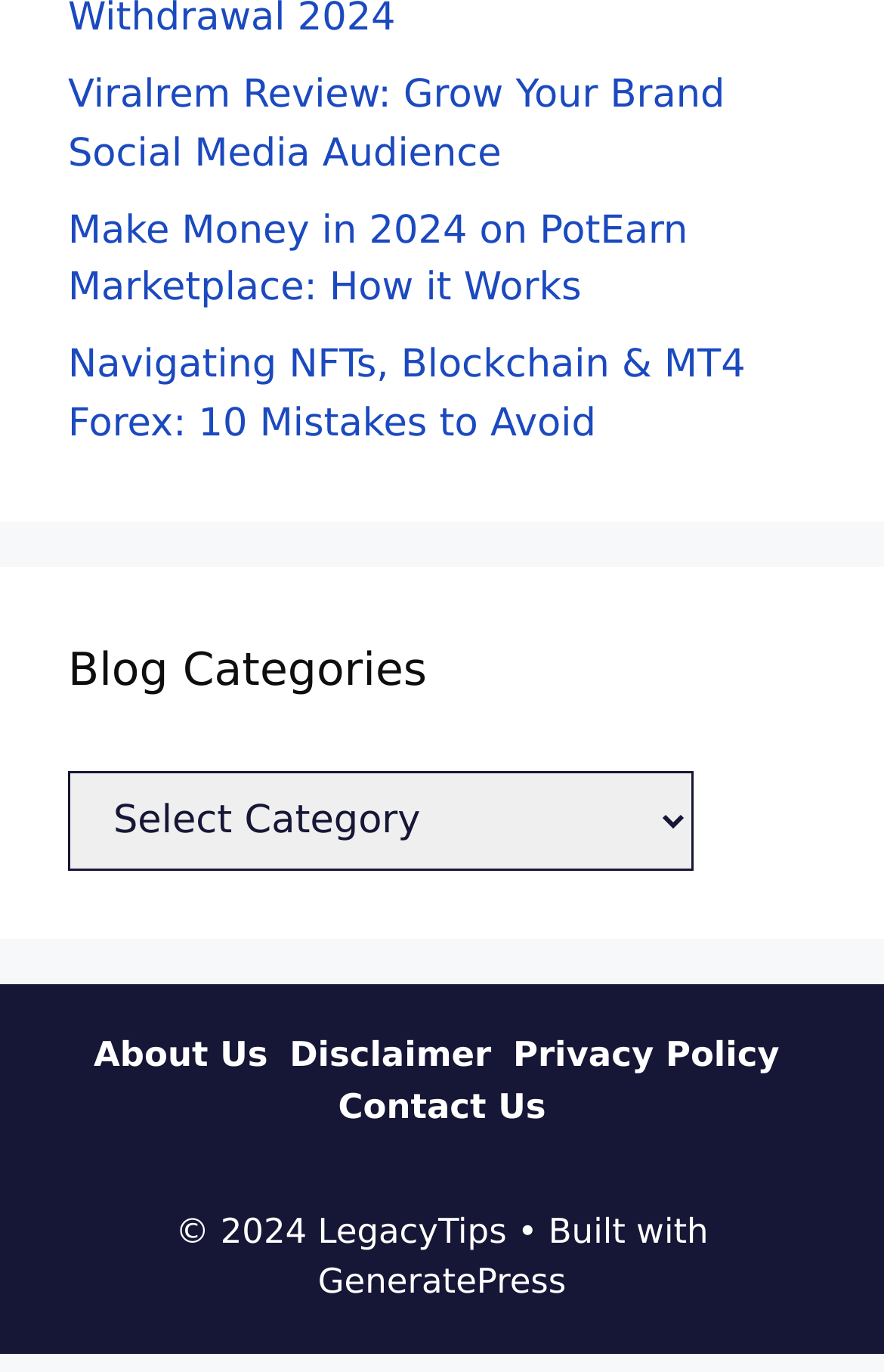Please provide a comprehensive answer to the question below using the information from the image: What is the name of the website?

I determined the name of the website by looking at the copyright information at the bottom of the page, which says '© 2024 LegacyTips'.